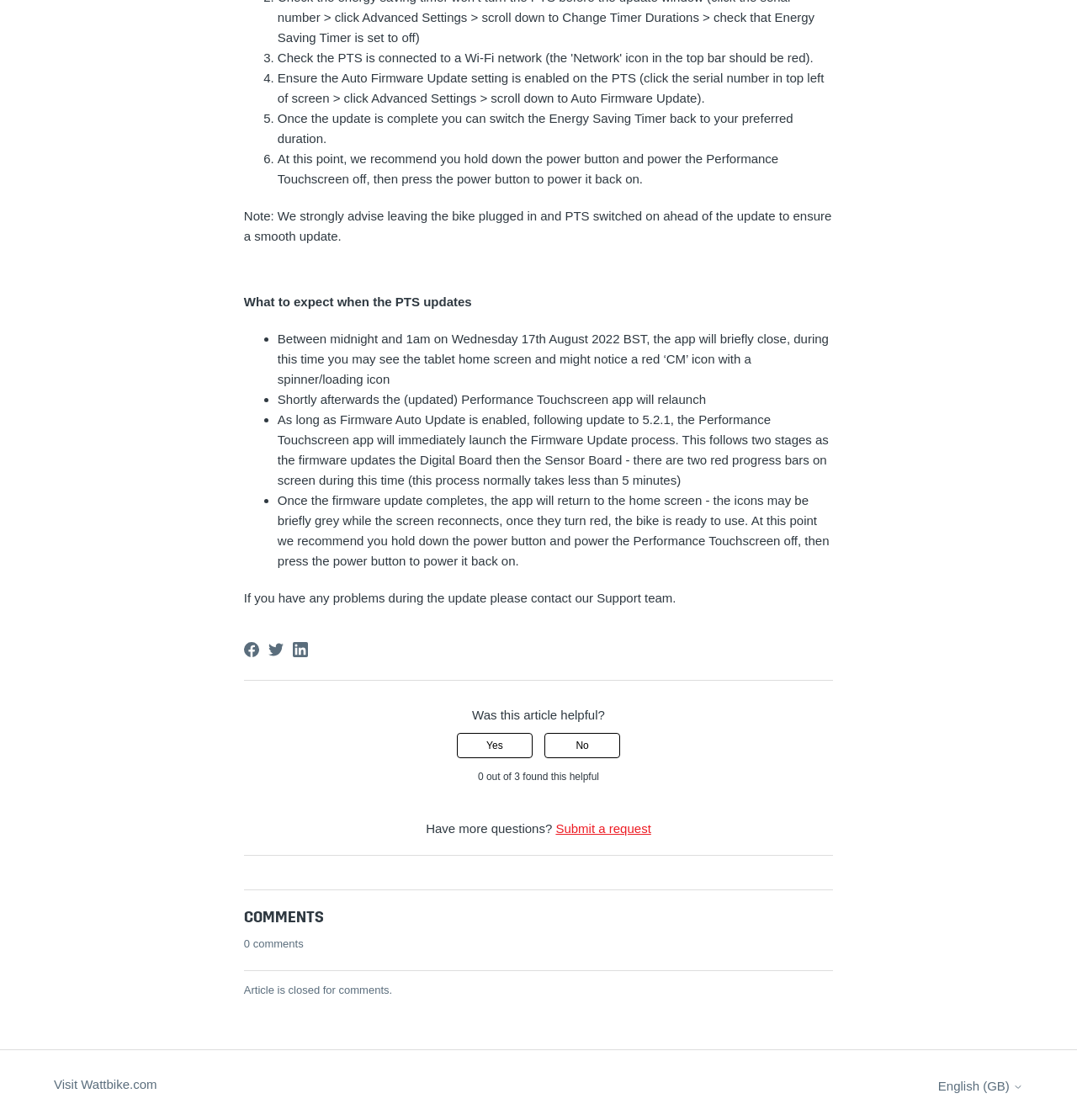How many stages are involved in the firmware update process?
Please respond to the question with as much detail as possible.

The webpage explains that the firmware update process involves two stages: updating the Digital Board and then the Sensor Board, which are represented by two red progress bars on the screen.